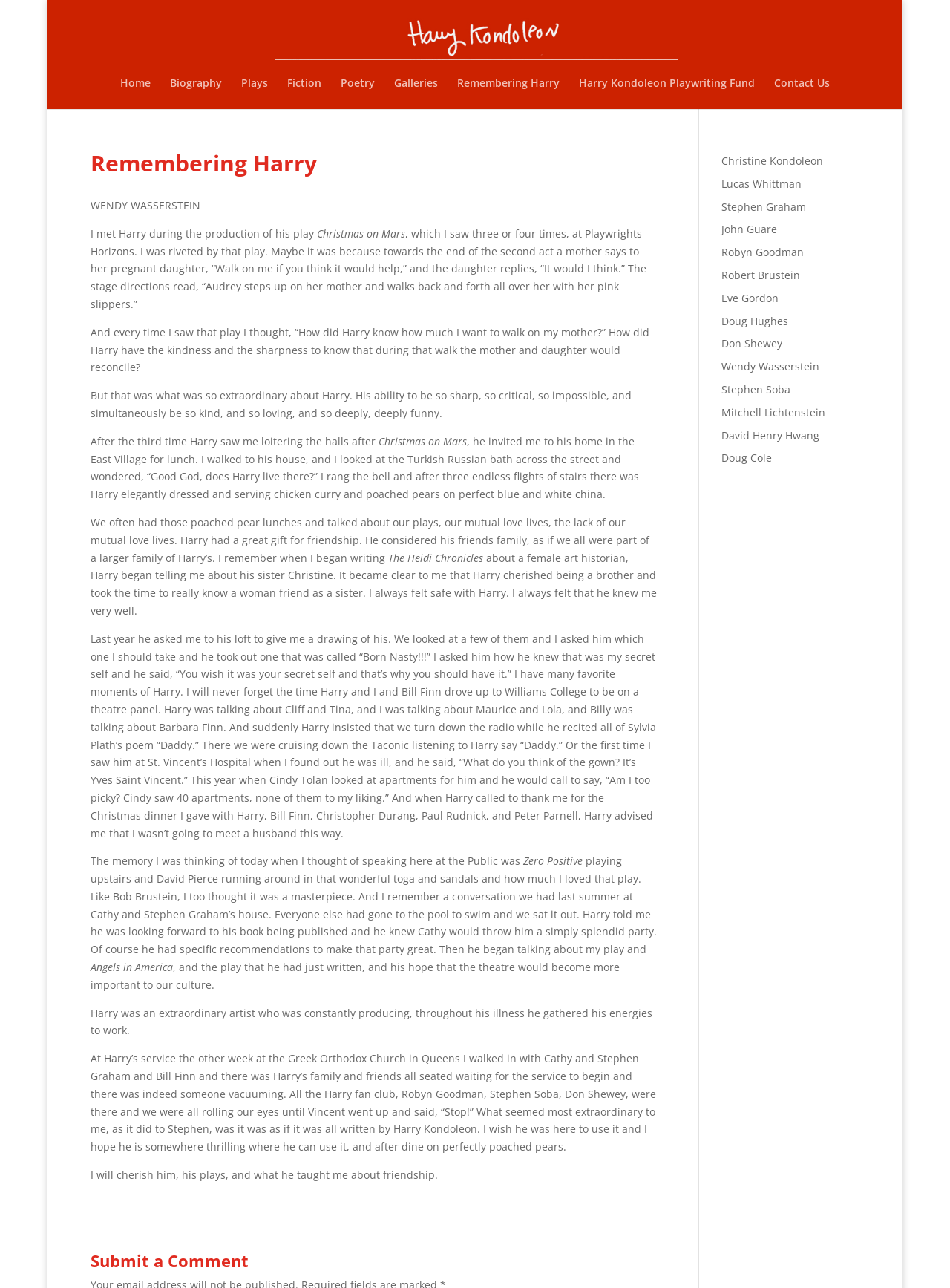What is the name of the person being remembered?
Can you give a detailed and elaborate answer to the question?

The webpage is dedicated to remembering Harry Kondoleon, as indicated by the title 'Remembering Harry | Harry Kondoleon' and the various stories and anecdotes shared about him on the page.